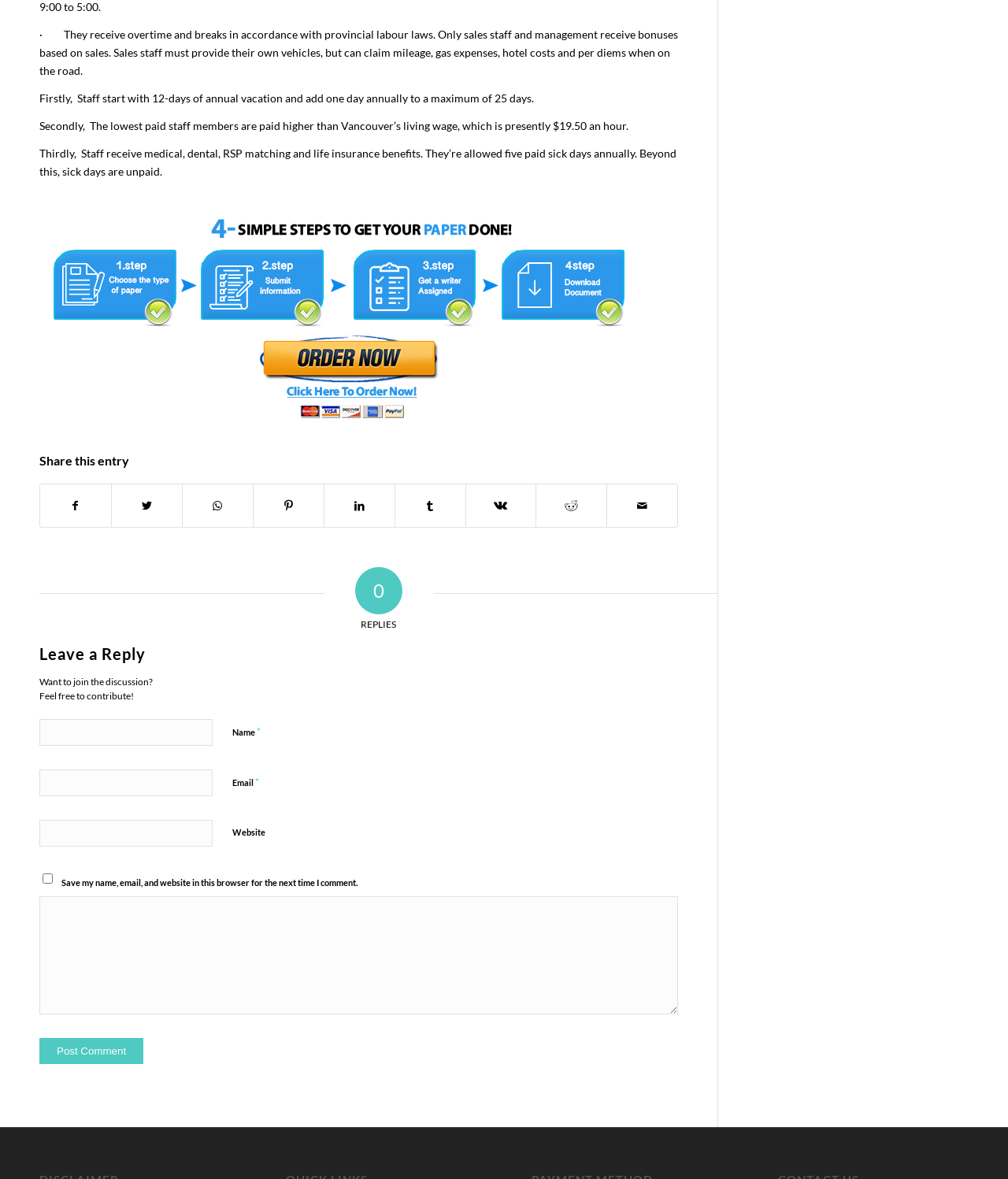What is the minimum annual vacation days for staff?
From the image, provide a succinct answer in one word or a short phrase.

12 days